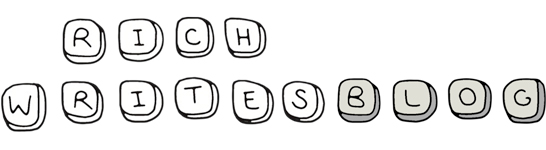What is the design tone of the logo?
Craft a detailed and extensive response to the question.

The overall design of the logo conveys a friendly and approachable vibe, inviting readers to explore the content within, which is achieved through the use of playful and artistic elements such as the rounded tiles and hand-drawn appearance.